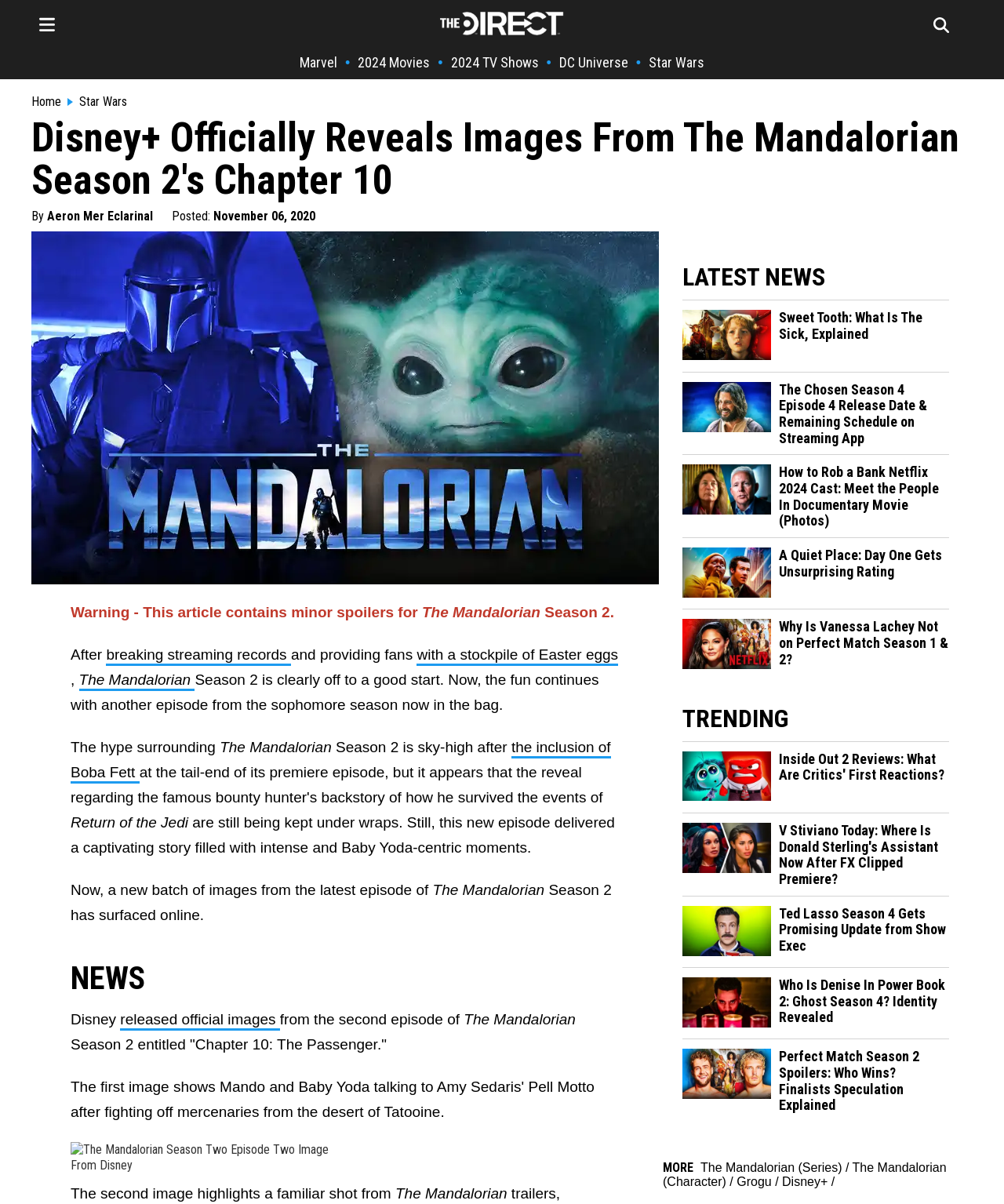Give a one-word or one-phrase response to the question:
What is the name of the TV show in the article?

The Mandalorian